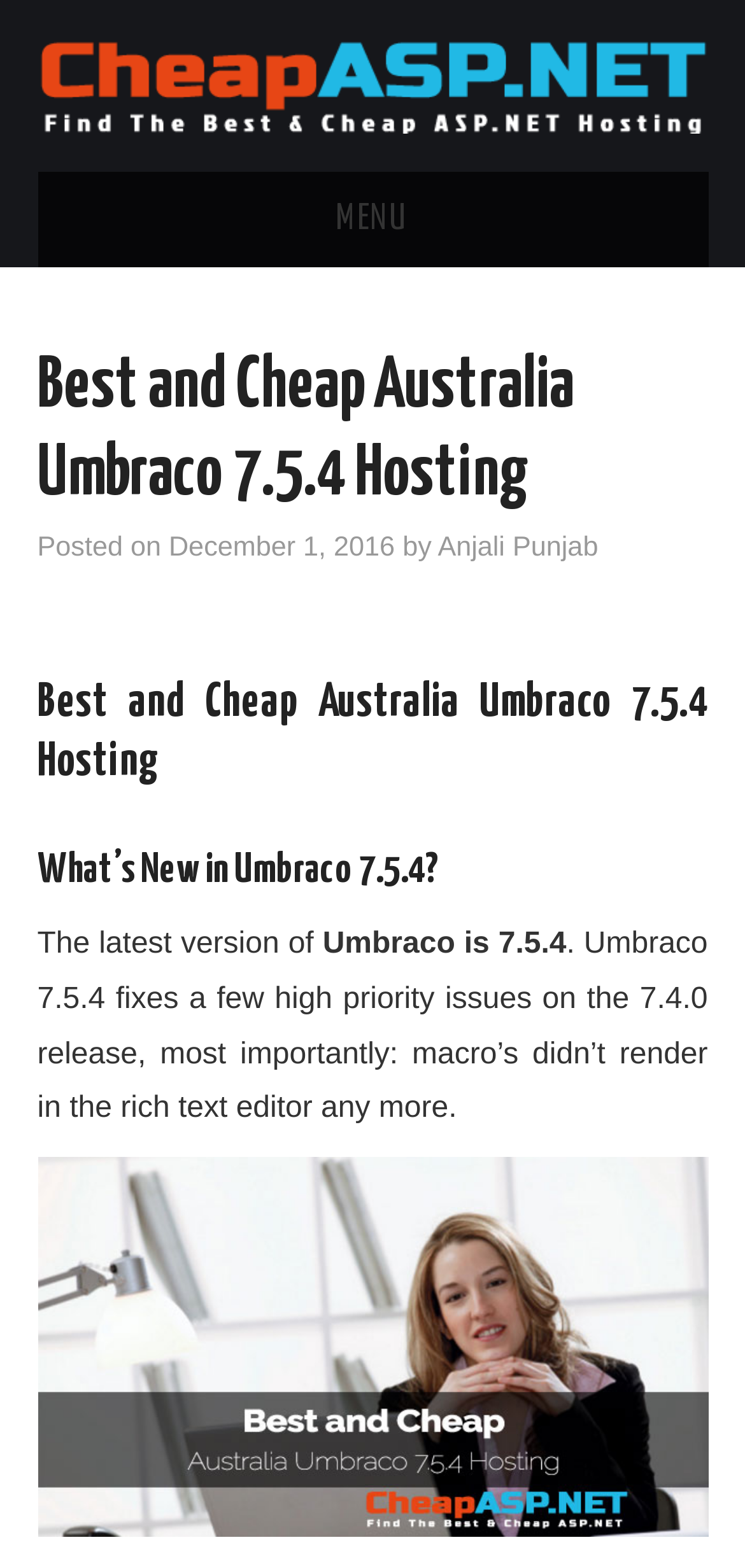Identify the bounding box coordinates of the area that should be clicked in order to complete the given instruction: "Contact US". The bounding box coordinates should be four float numbers between 0 and 1, i.e., [left, top, right, bottom].

[0.05, 0.543, 0.712, 0.604]